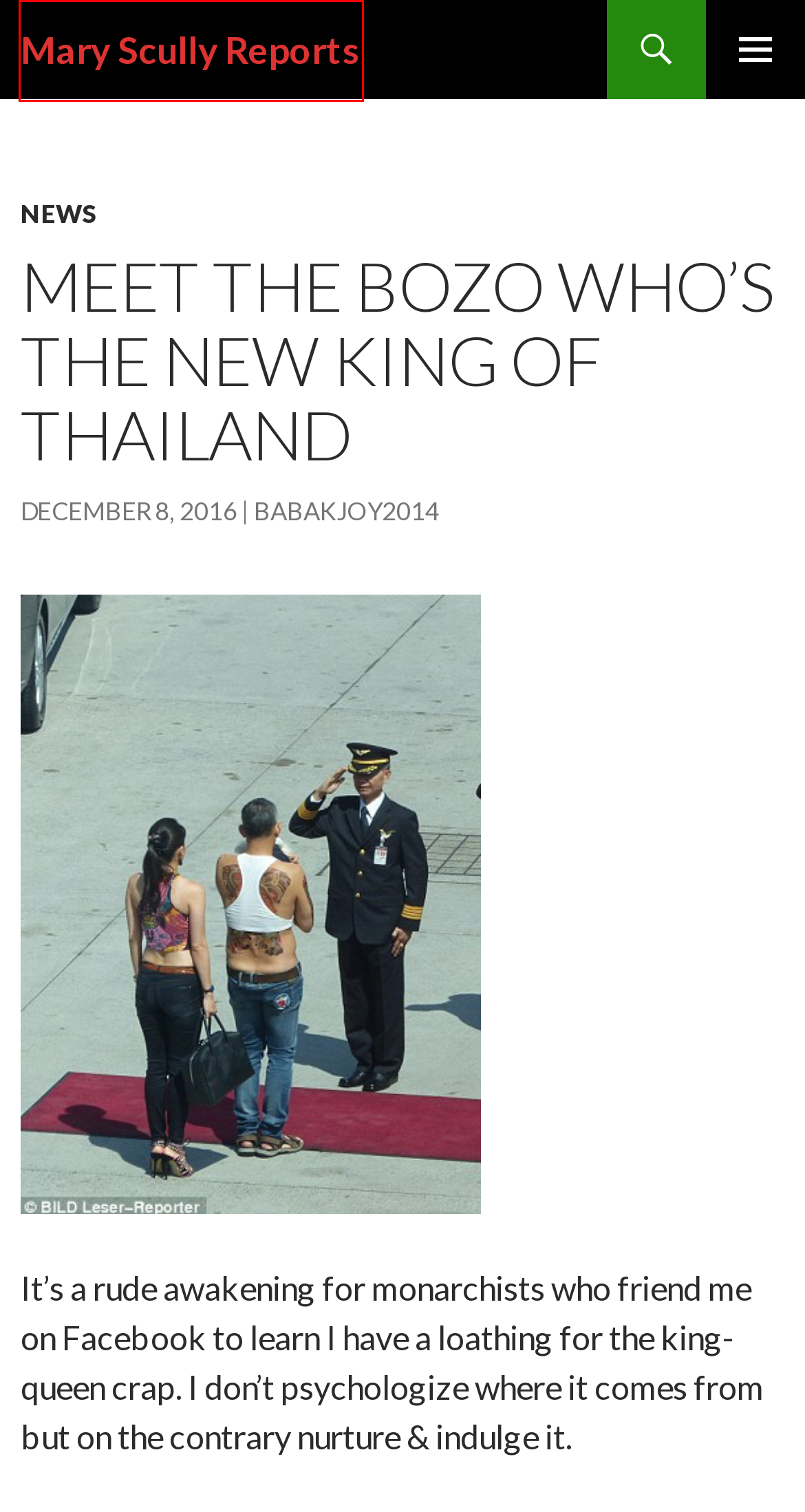You have a screenshot of a webpage with a red rectangle bounding box around an element. Identify the best matching webpage description for the new page that appears after clicking the element in the bounding box. The descriptions are:
A. December | 2017 | Mary Scully Reports
B. neoliberalism in Africa | Mary Scully Reports
C. News | Mary Scully Reports
D. BabakJoy2014 | Mary Scully Reports
E. Mary Scully Reports | Labor and international news
F. May | 2015 | Mary Scully Reports
G. March | 2020 | Mary Scully Reports
H. January | 2016 | Mary Scully Reports

E